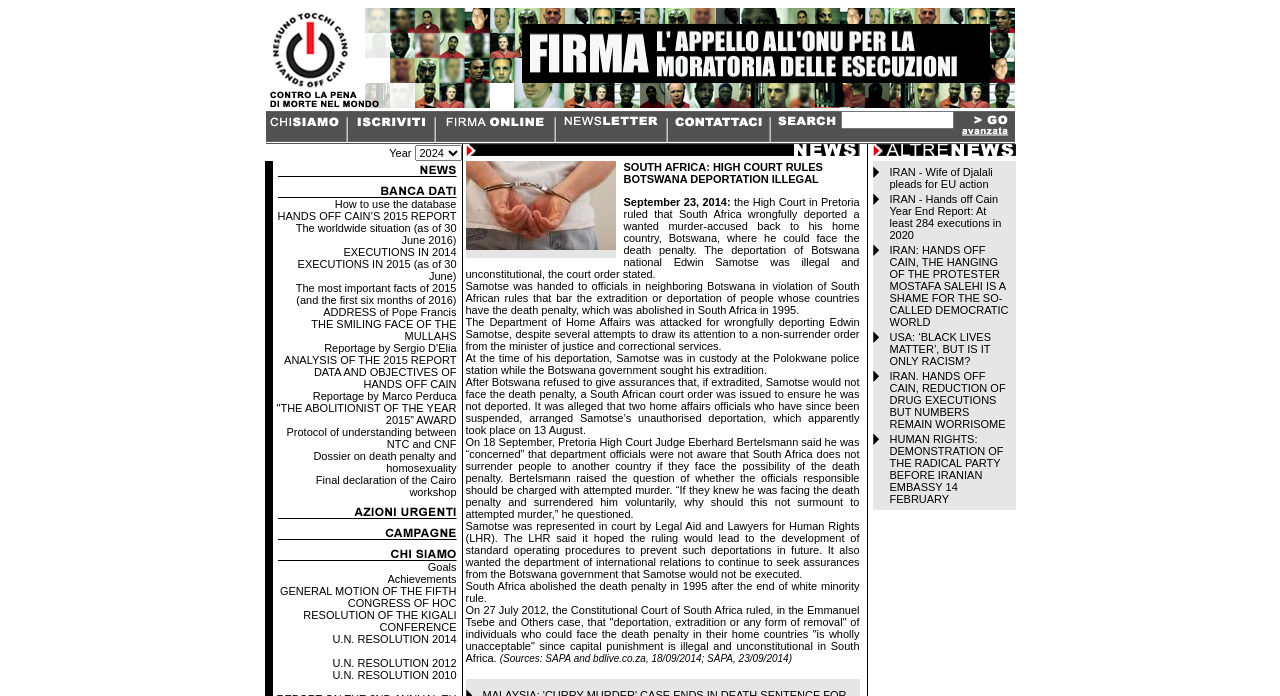Identify the bounding box coordinates of the specific part of the webpage to click to complete this instruction: "Click the link on the top left".

[0.207, 0.139, 0.298, 0.164]